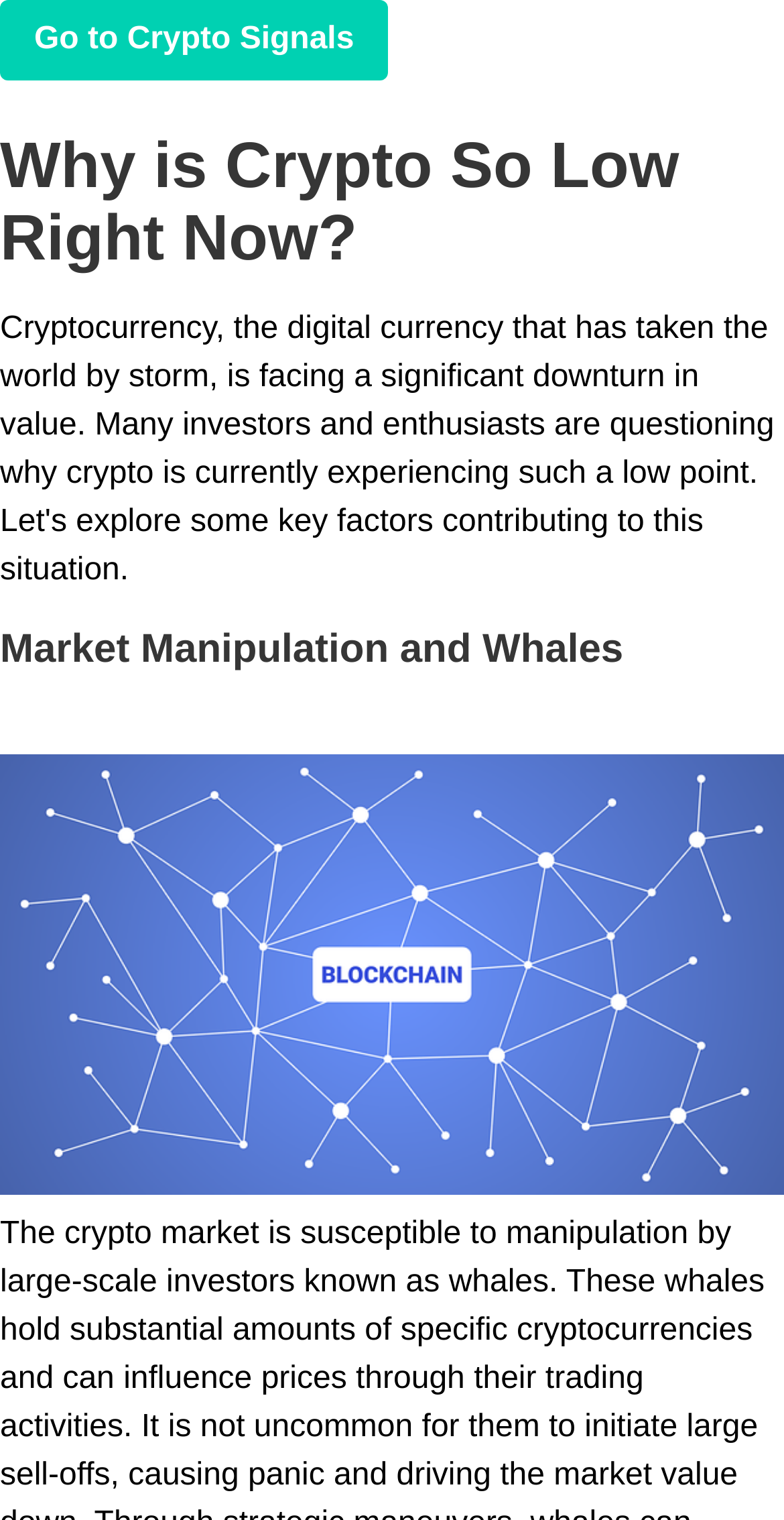Bounding box coordinates are specified in the format (top-left x, top-left y, bottom-right x, bottom-right y). All values are floating point numbers bounded between 0 and 1. Please provide the bounding box coordinate of the region this sentence describes: Go to Crypto Signals

[0.0, 0.0, 0.495, 0.053]